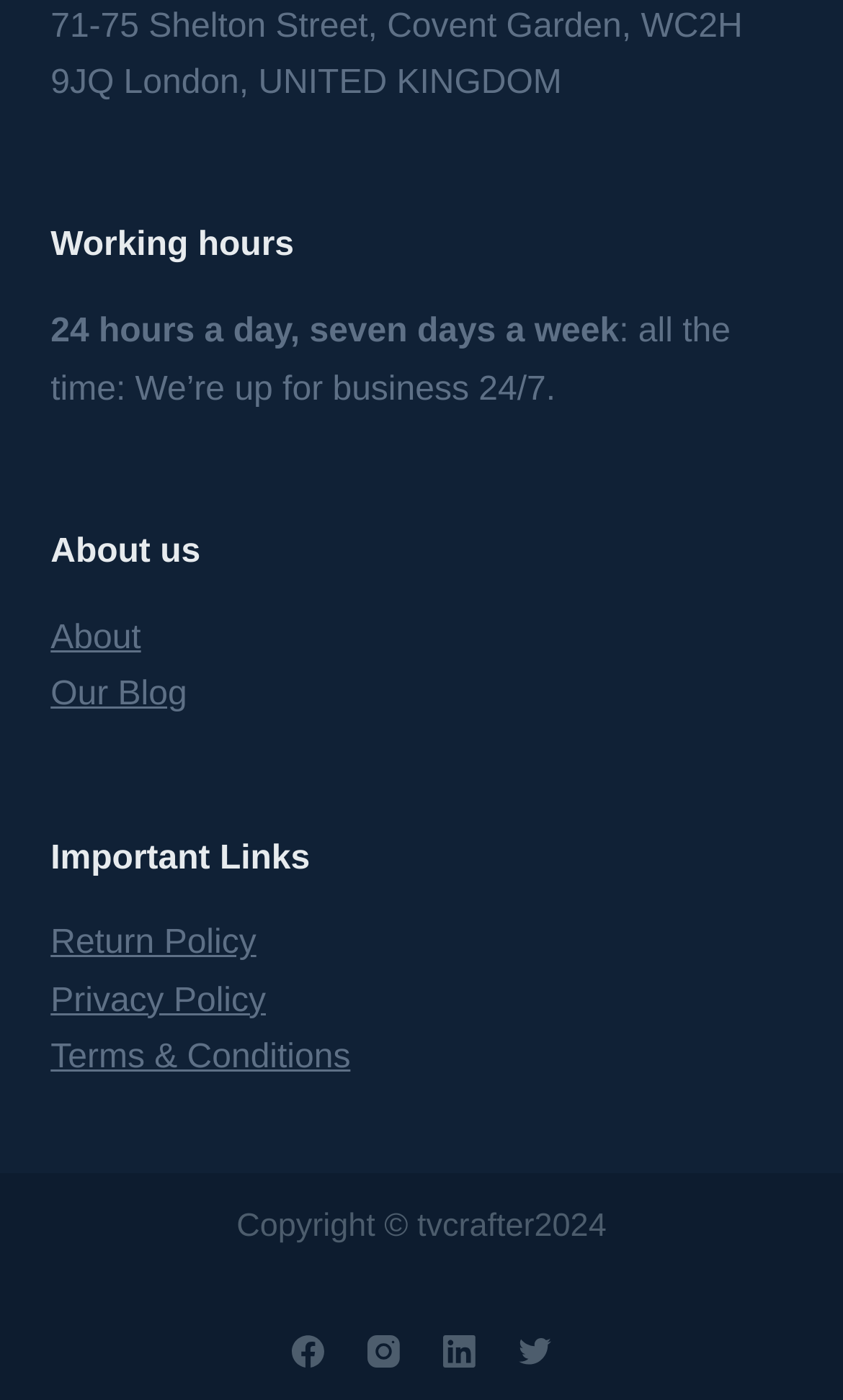Identify the bounding box coordinates necessary to click and complete the given instruction: "Read our blog".

[0.06, 0.483, 0.222, 0.509]